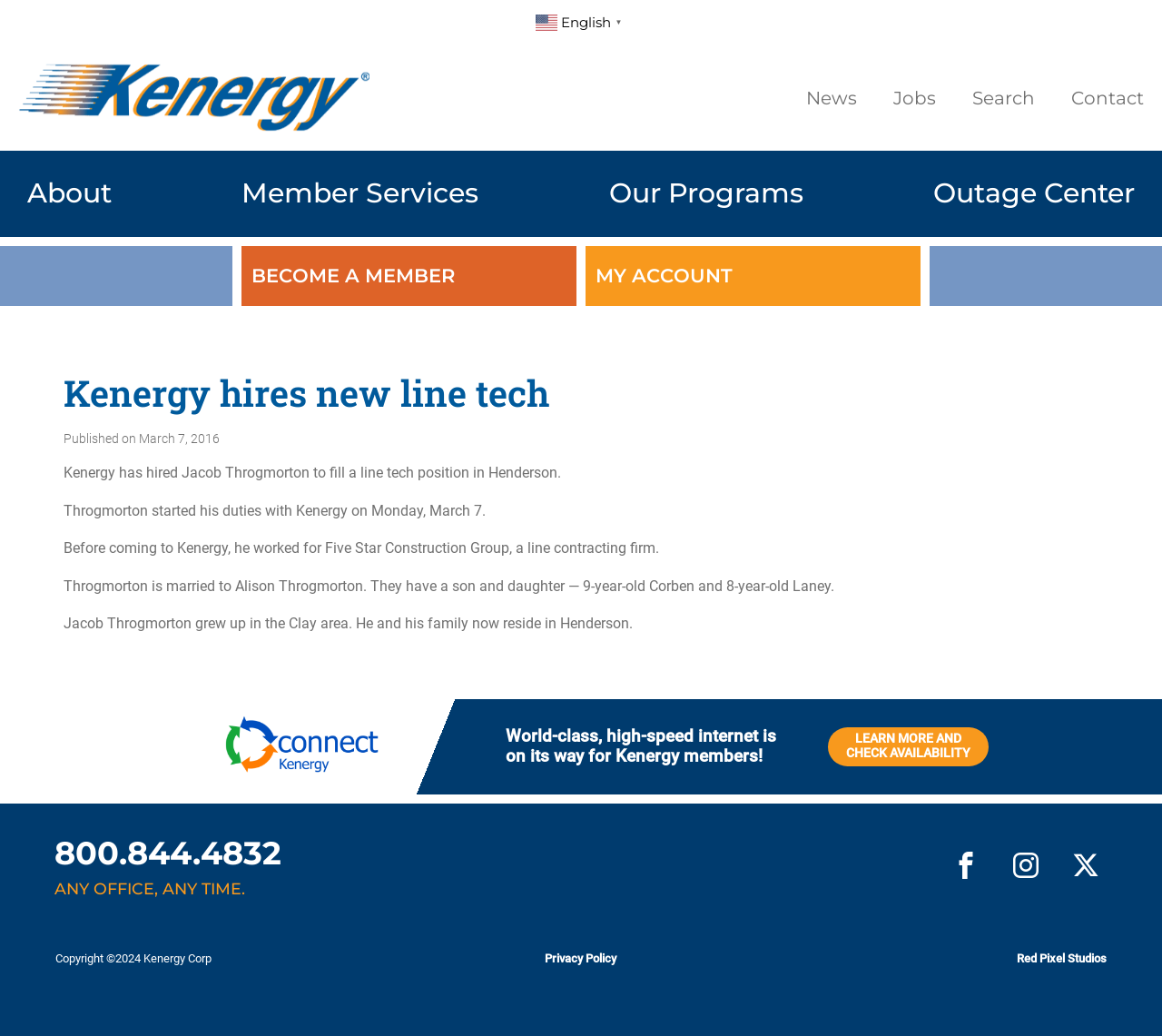Please answer the following question as detailed as possible based on the image: 
What is the name of the person hired by Kenergy?

I found the answer by looking at the article section of the webpage, where it mentions 'Kenergy has hired Jacob Throgmorton to fill a line tech position in Henderson.'